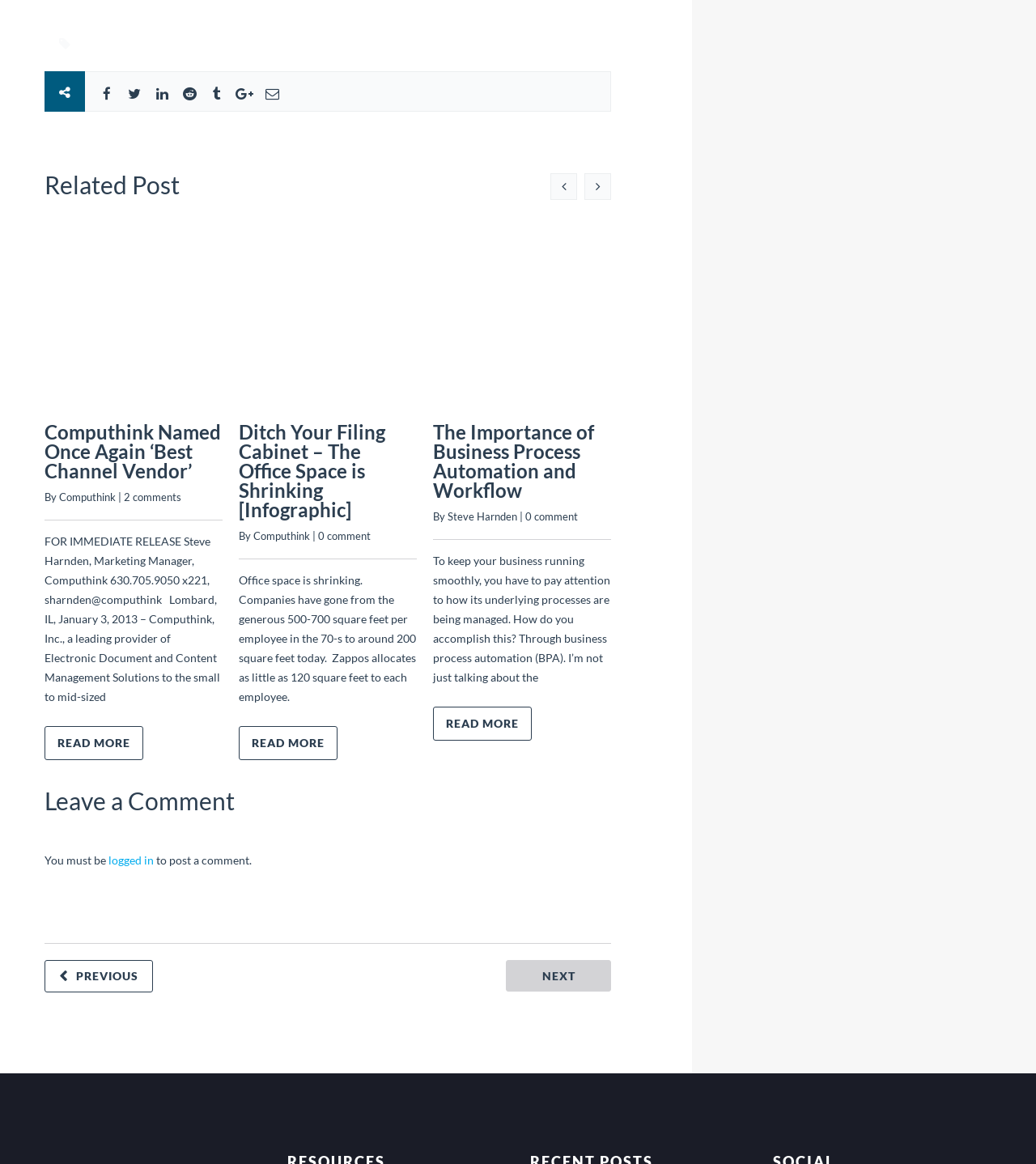Using the elements shown in the image, answer the question comprehensively: What is the topic of the third article?

The third article has a heading 'The Importance of Business Process Automation and Workflow' which indicates that the topic of this article is business process automation.